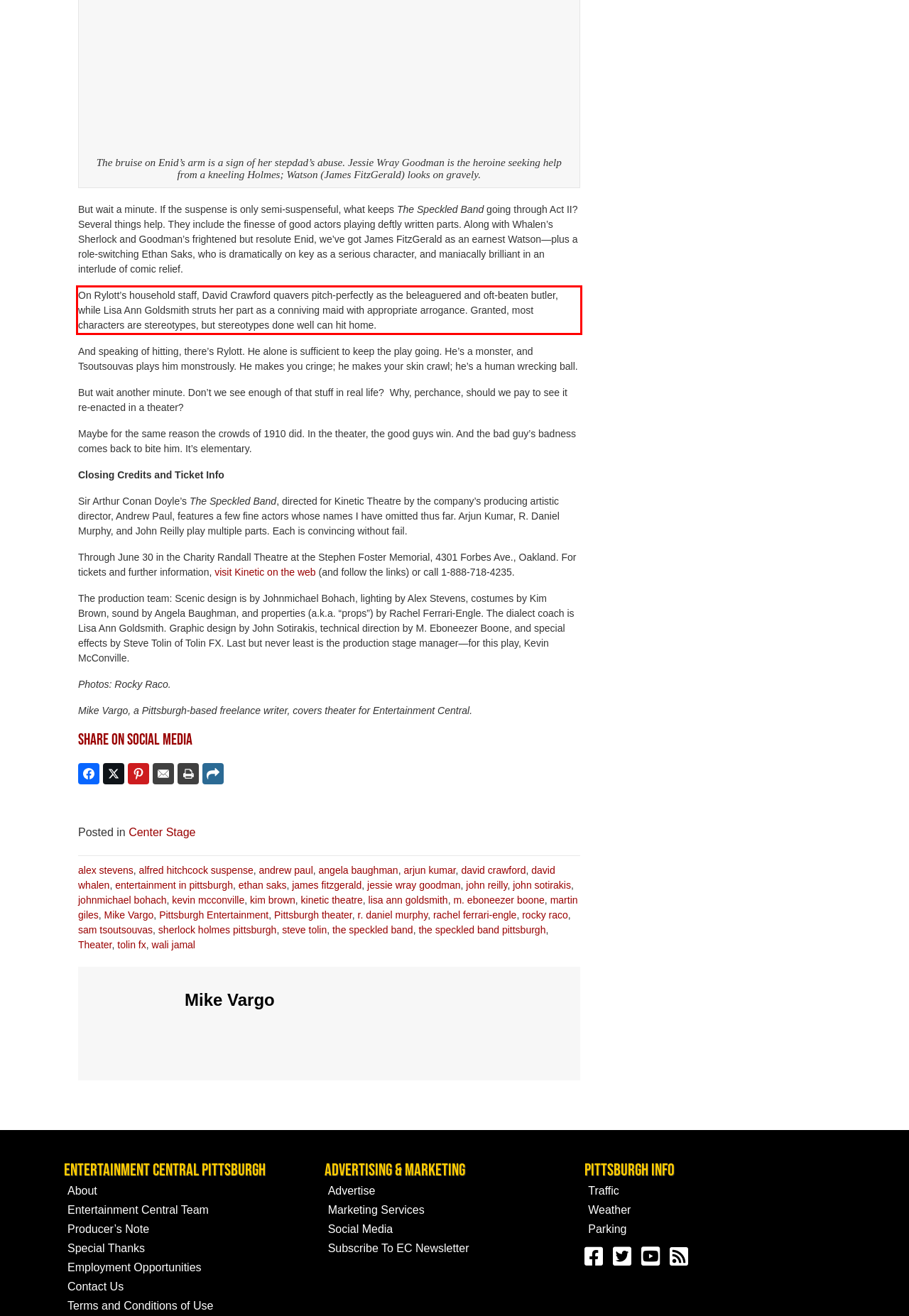The screenshot you have been given contains a UI element surrounded by a red rectangle. Use OCR to read and extract the text inside this red rectangle.

On Rylott’s household staff, David Crawford quavers pitch-perfectly as the beleaguered and oft-beaten butler, while Lisa Ann Goldsmith struts her part as a conniving maid with appropriate arrogance. Granted, most characters are stereotypes, but stereotypes done well can hit home.